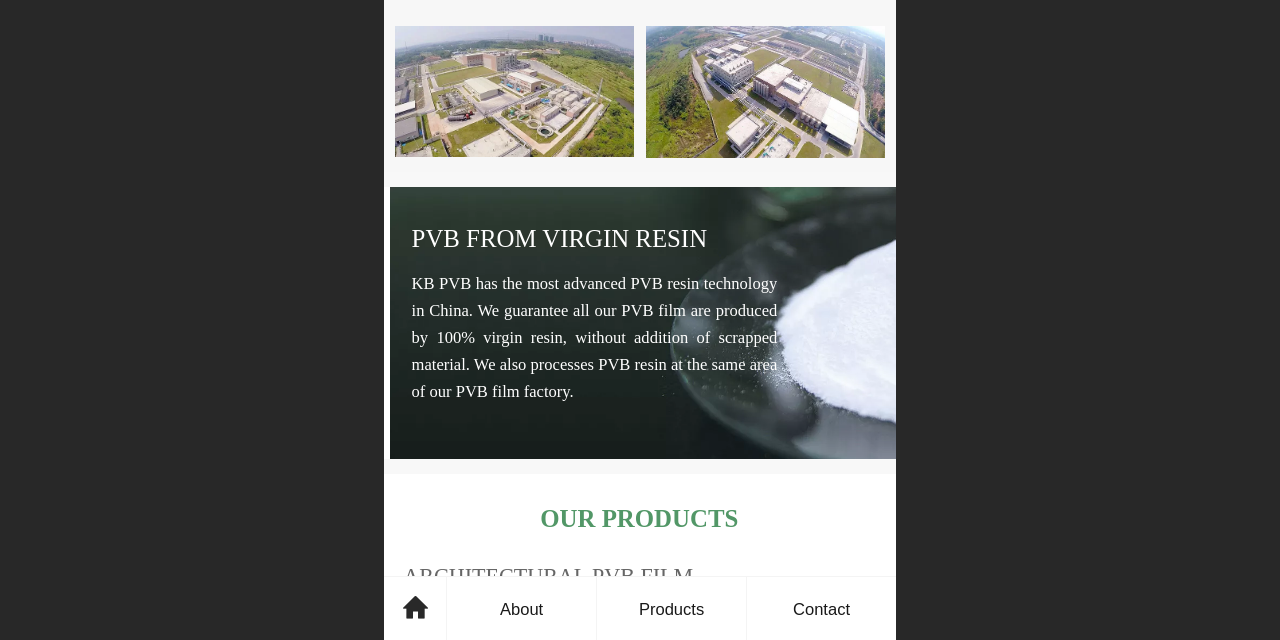Provide the bounding box coordinates of the HTML element this sentence describes: "Products".

[0.466, 0.901, 0.584, 1.0]